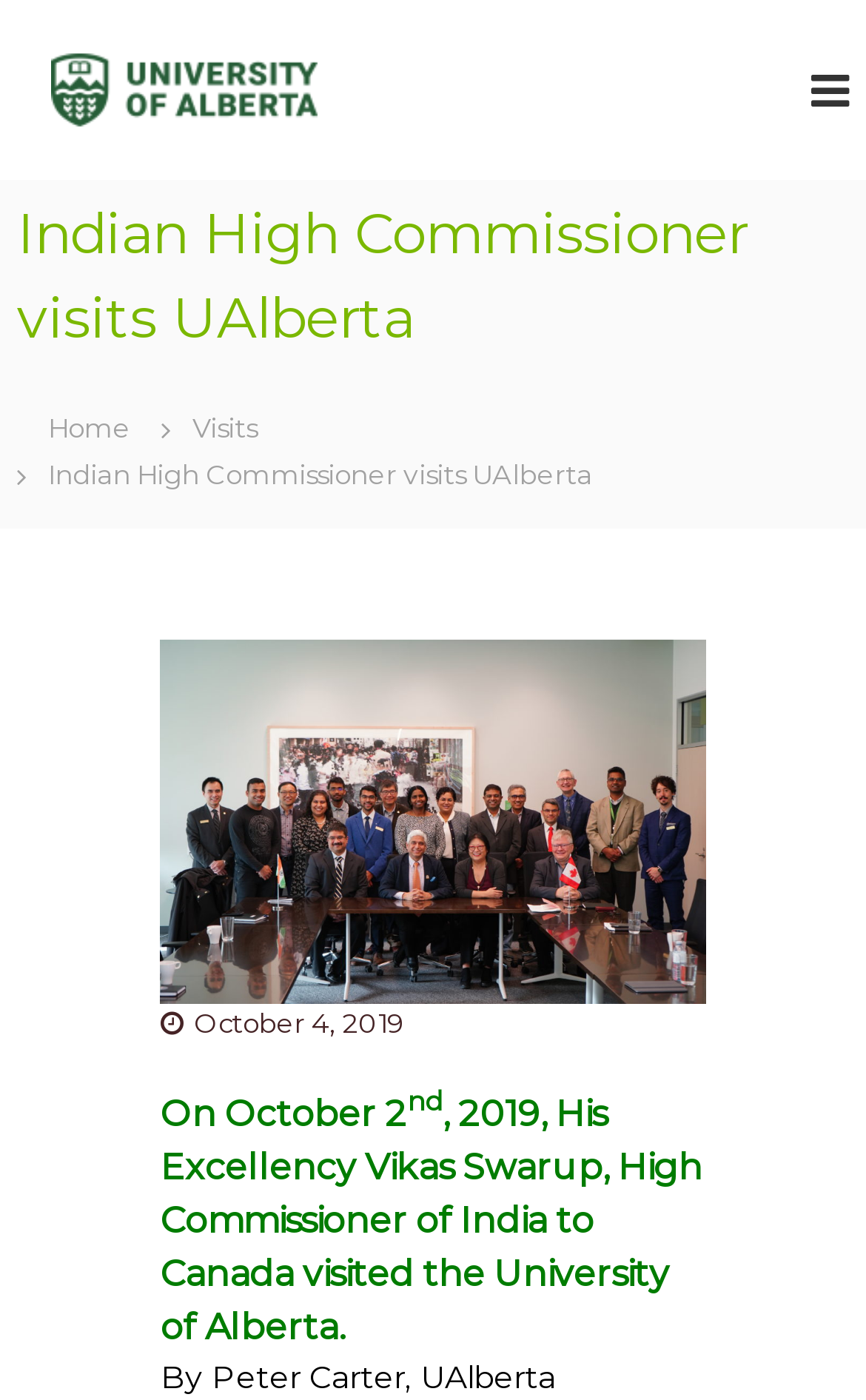What is the date of the visit?
Refer to the image and give a detailed answer to the query.

The date of the visit can be found in the paragraph that describes the visit of His Excellency Vikas Swarup to the University of Alberta, where it mentions the specific date of the visit.